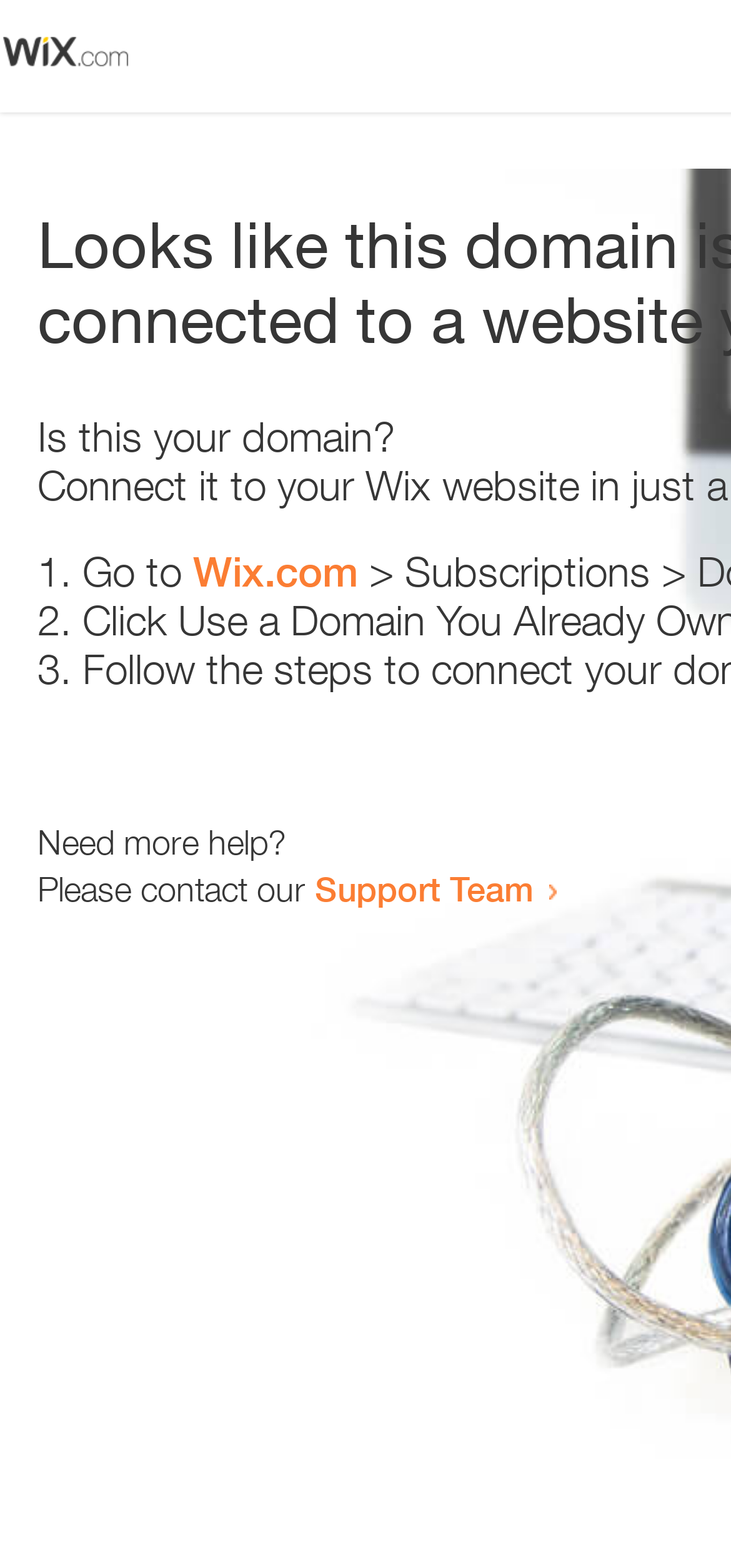Using the provided element description, identify the bounding box coordinates as (top-left x, top-left y, bottom-right x, bottom-right y). Ensure all values are between 0 and 1. Description: Wix.com

[0.264, 0.349, 0.49, 0.38]